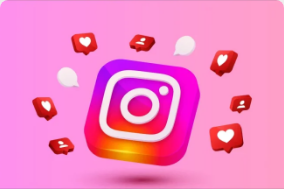What do the red notification icons symbolize?
Kindly offer a comprehensive and detailed response to the question.

The red notification icons surrounding the Instagram logo symbolize likes and comments, highlighting the interactive nature of the platform and the engagement of its users.